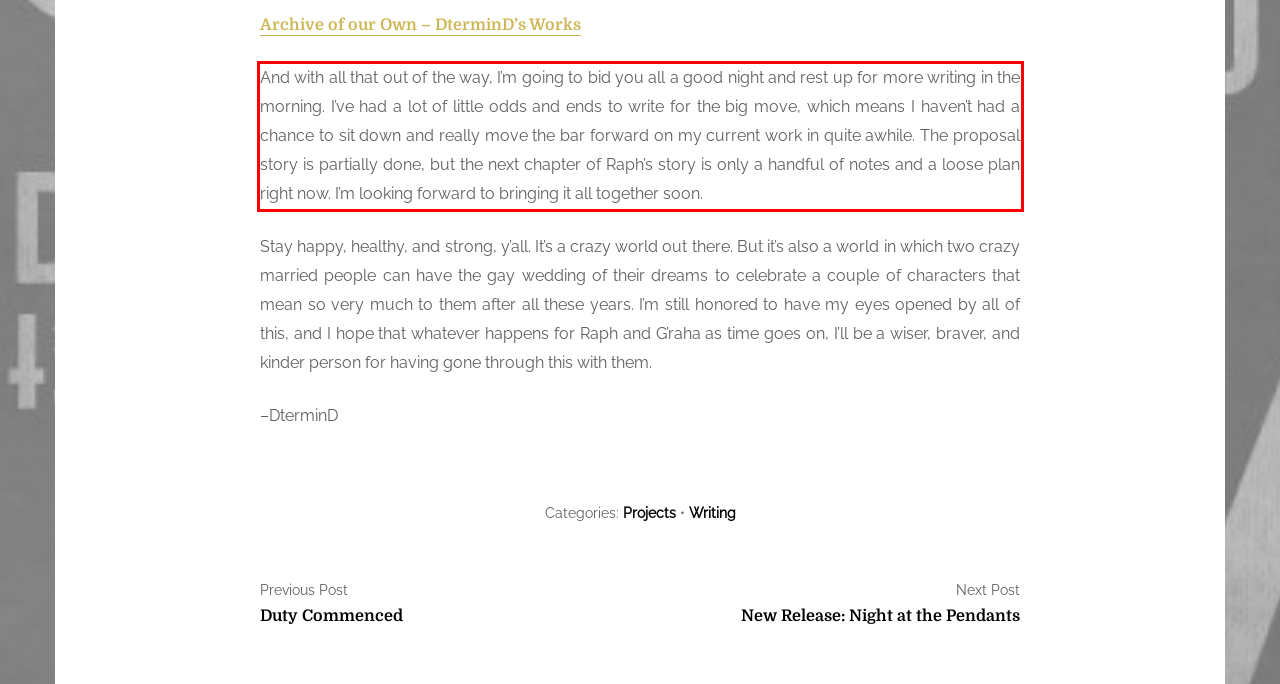Please look at the webpage screenshot and extract the text enclosed by the red bounding box.

And with all that out of the way, I’m going to bid you all a good night and rest up for more writing in the morning. I’ve had a lot of little odds and ends to write for the big move, which means I haven’t had a chance to sit down and really move the bar forward on my current work in quite awhile. The proposal story is partially done, but the next chapter of Raph’s story is only a handful of notes and a loose plan right now. I’m looking forward to bringing it all together soon.